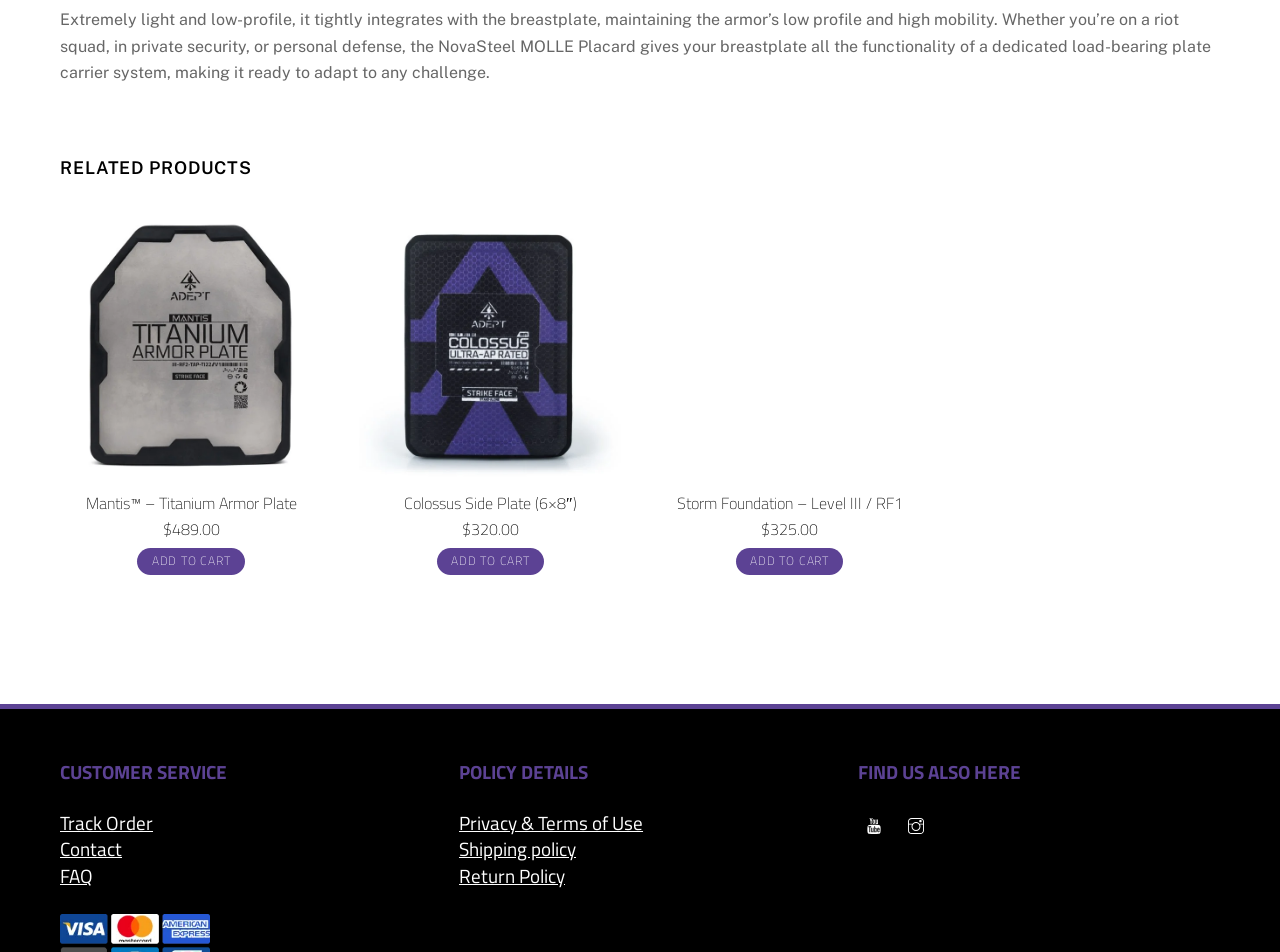Based on the element description: "Shipping policy", identify the bounding box coordinates for this UI element. The coordinates must be four float numbers between 0 and 1, listed as [left, top, right, bottom].

[0.359, 0.877, 0.45, 0.907]